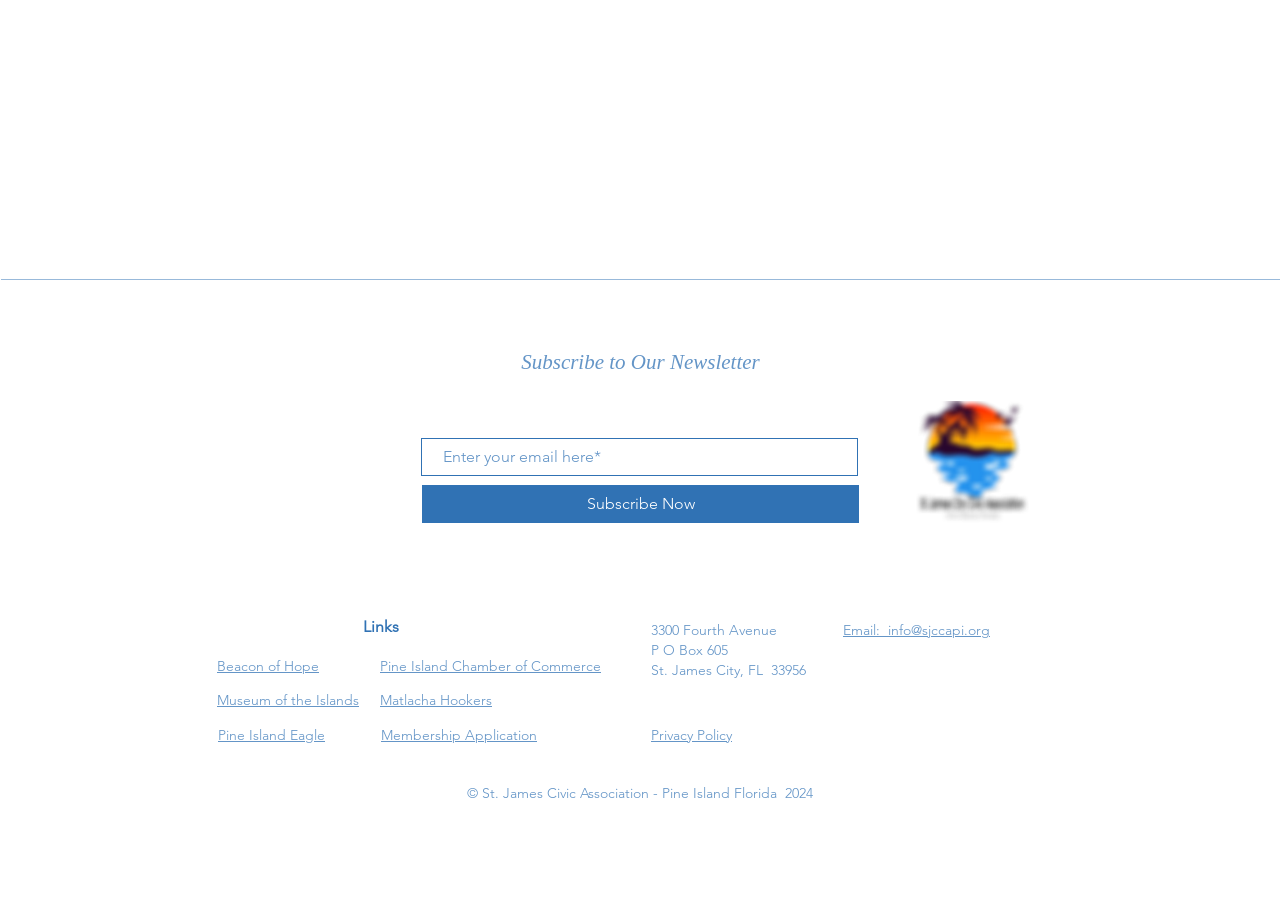Locate the bounding box coordinates of the area that needs to be clicked to fulfill the following instruction: "Follow on Instagram". The coordinates should be in the format of four float numbers between 0 and 1, namely [left, top, right, bottom].

[0.659, 0.738, 0.689, 0.781]